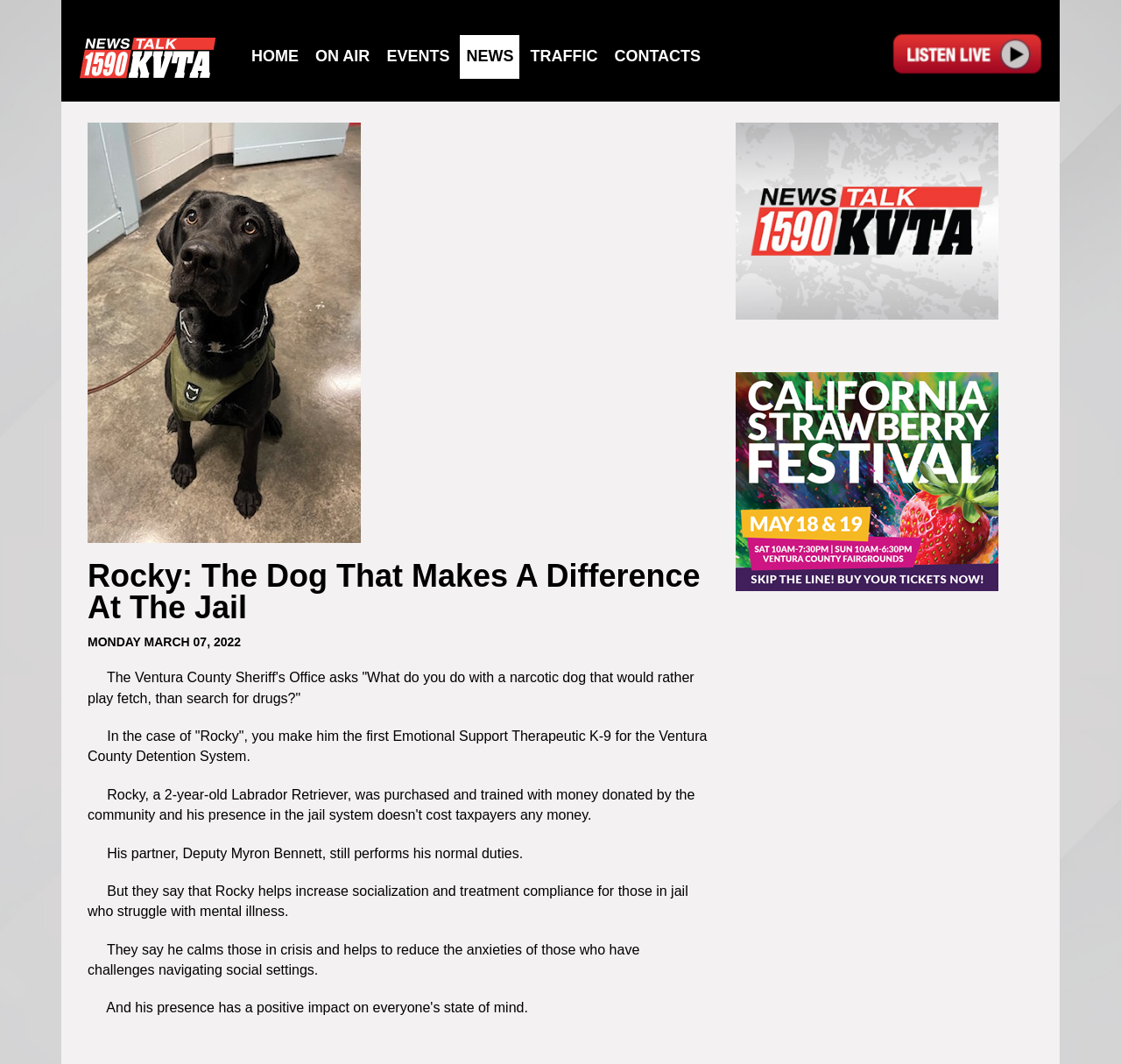What is the date mentioned in the article?
Please answer using one word or phrase, based on the screenshot.

MONDAY MARCH 07, 2022